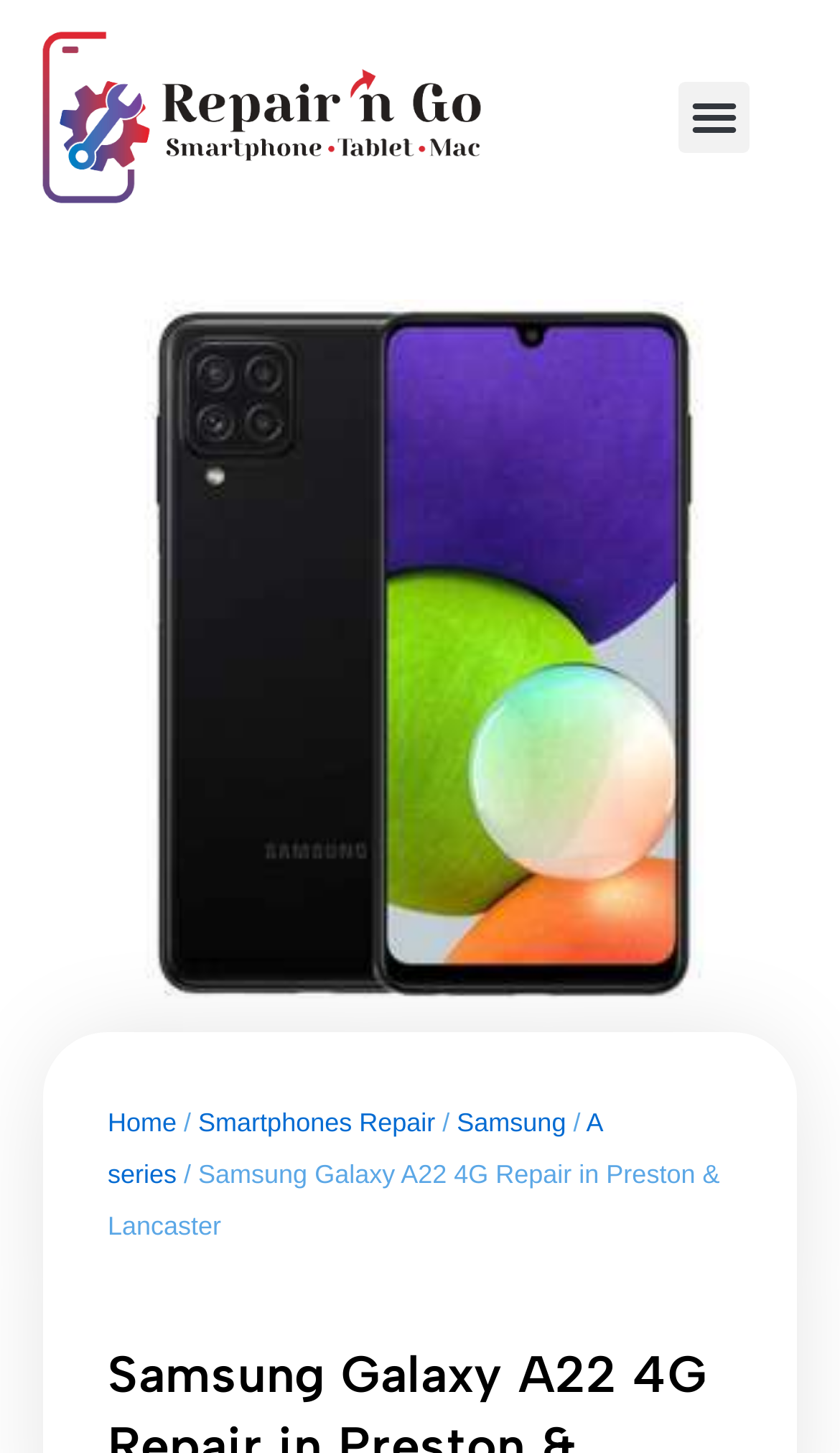Offer a meticulous caption that includes all visible features of the webpage.

The webpage is about Samsung Galaxy A22 4G repair services in Preston and Lancaster. At the top left, there is a link. To the right of it, a menu toggle button is located. Below these elements, a large image of Samsung Galaxy A22 5G Repair takes up most of the width of the page. 

Underneath the image, a navigation section labeled "Breadcrumb" is positioned. This section contains a series of links, including "Home", "Smartphones Repair", "Samsung", and "A series", which are separated by forward slashes. The text "Samsung Galaxy A22 4G Repair in Preston & Lancaster" is also part of this navigation section, but it is not a link.